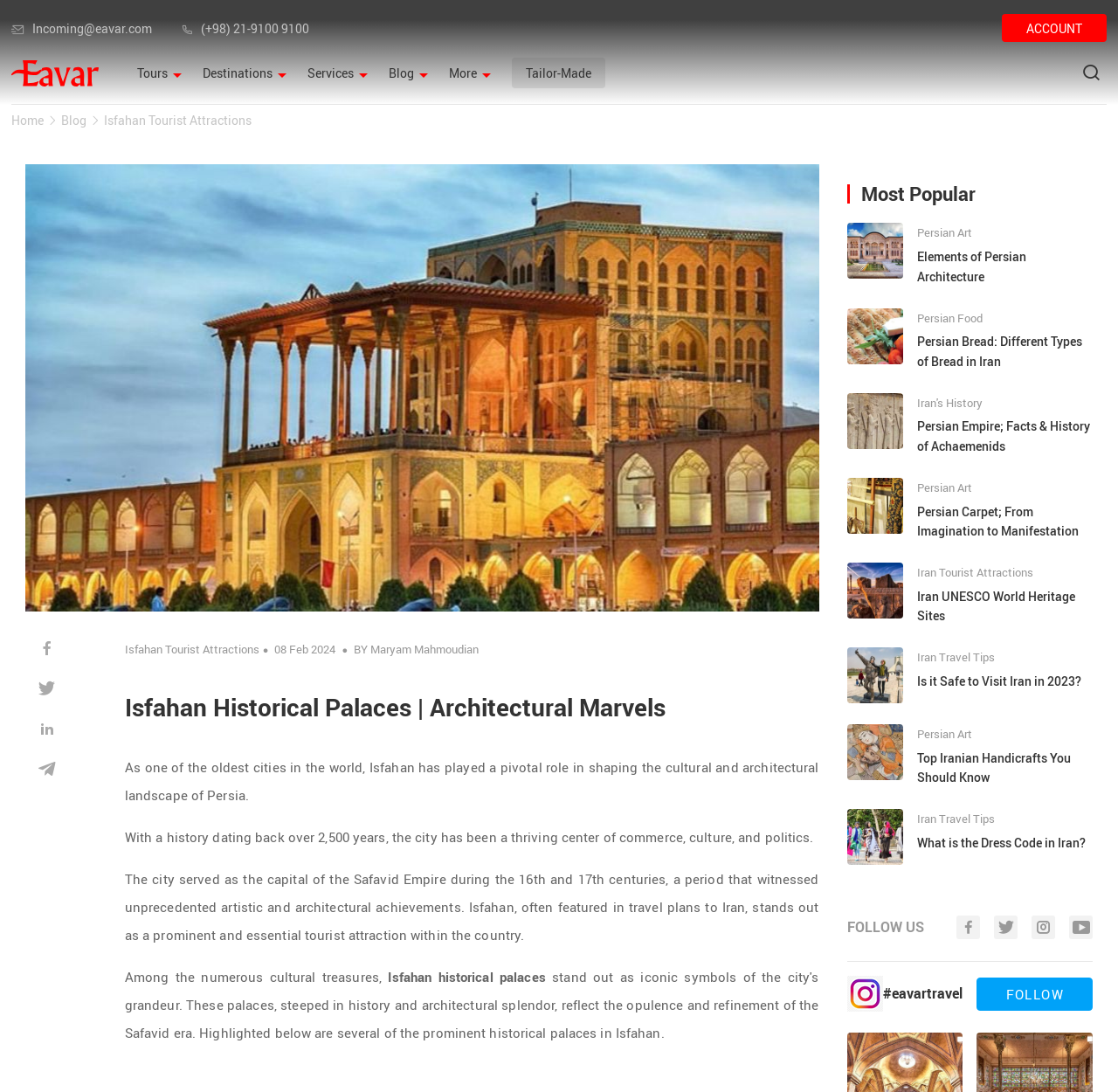What is the link to the 'Tours' page?
Provide an in-depth and detailed explanation in response to the question.

I found the link to the 'Tours' page by looking at the links at the top of the webpage, where I saw a link with the text 'Tours'.